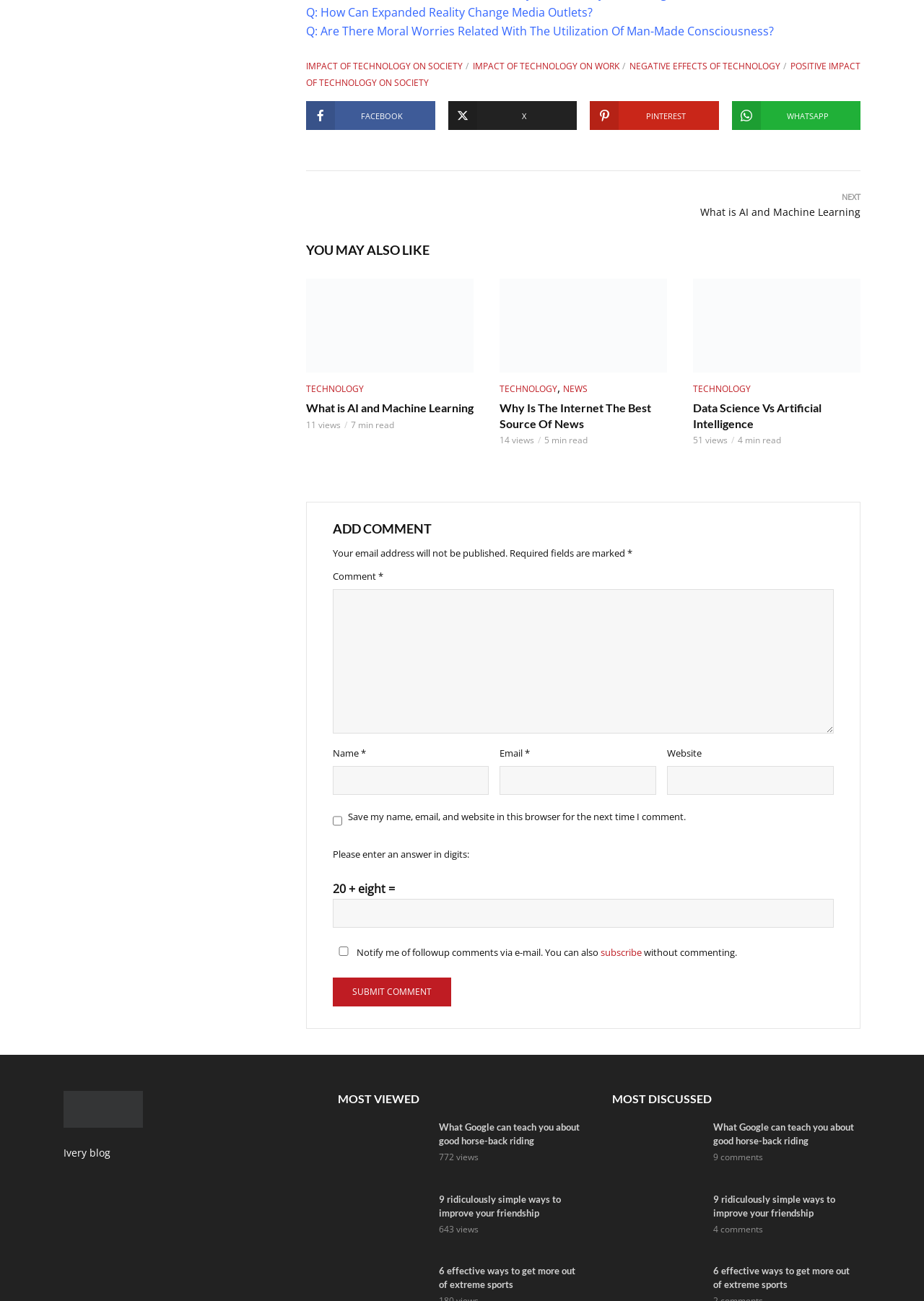What is the category of the article 'What is AI and Machine Learning'? Analyze the screenshot and reply with just one word or a short phrase.

TECHNOLOGY